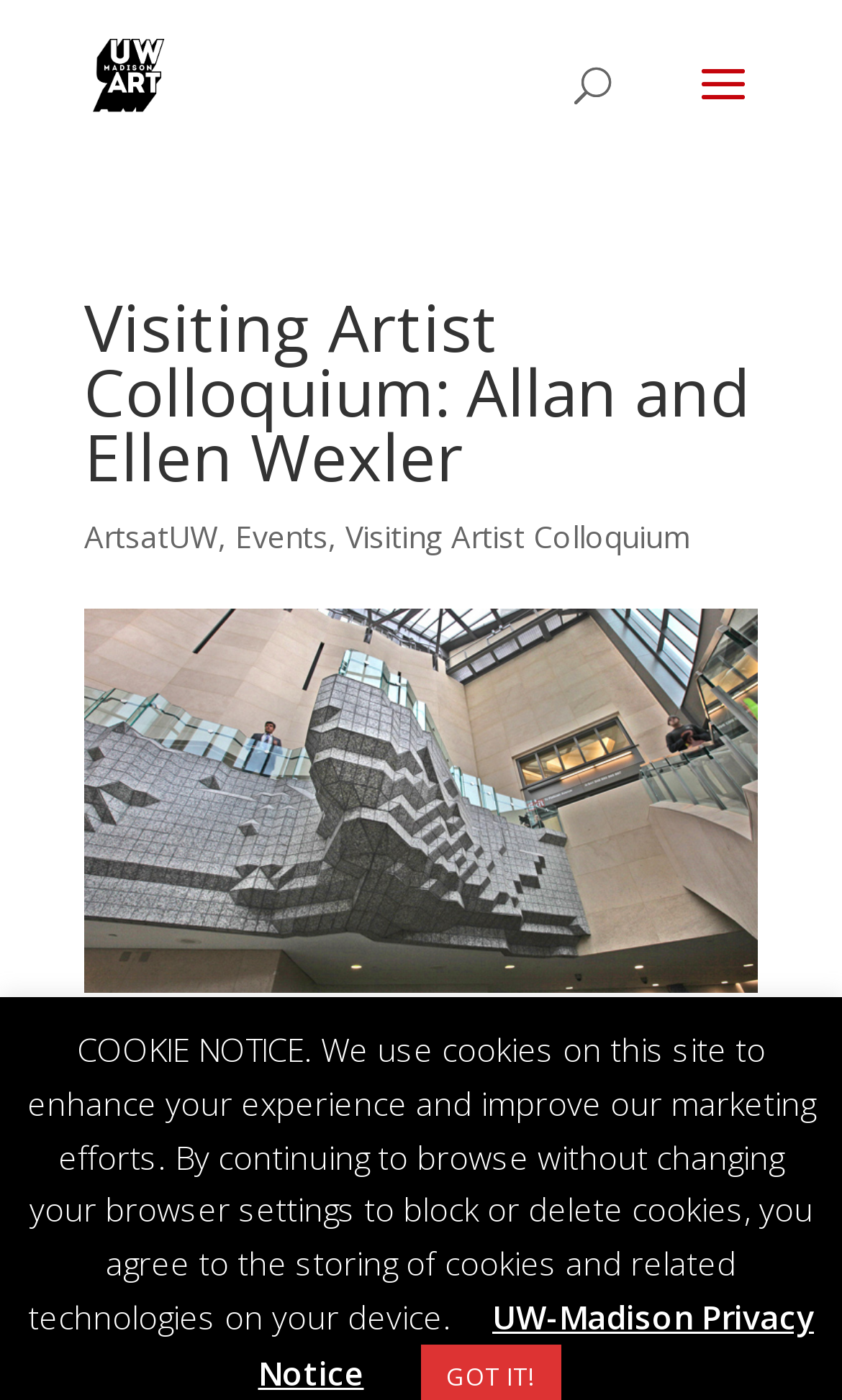Give a detailed explanation of the elements present on the webpage.

The webpage appears to be an event page for the "Visiting Artist Colloquium: Allan and Ellen Wexler" at the University of Wisconsin-Madison. 

At the top left of the page, there is a link to "UW ART" accompanied by an image with the same name. Below this, there is a search bar that spans almost the entire width of the page. 

The main content of the page is divided into two sections. On the left side, there is a heading that displays the title of the event, followed by three links: "ArtsatUW", "Events", and "Visiting Artist Colloquium". 

On the right side, there is a large image of the Atlantic Terminal architecture, which is related to the visiting artists Allan and Ellen Wexler. Below this image, there is a heading that provides the details of the event, including the date, time, location, and a note that the event is free and open to the public.

At the very bottom of the page, there is a cookie notice that informs users about the use of cookies on the site. This notice includes a link to the "UW-Madison Privacy Notice" for users who want to learn more.